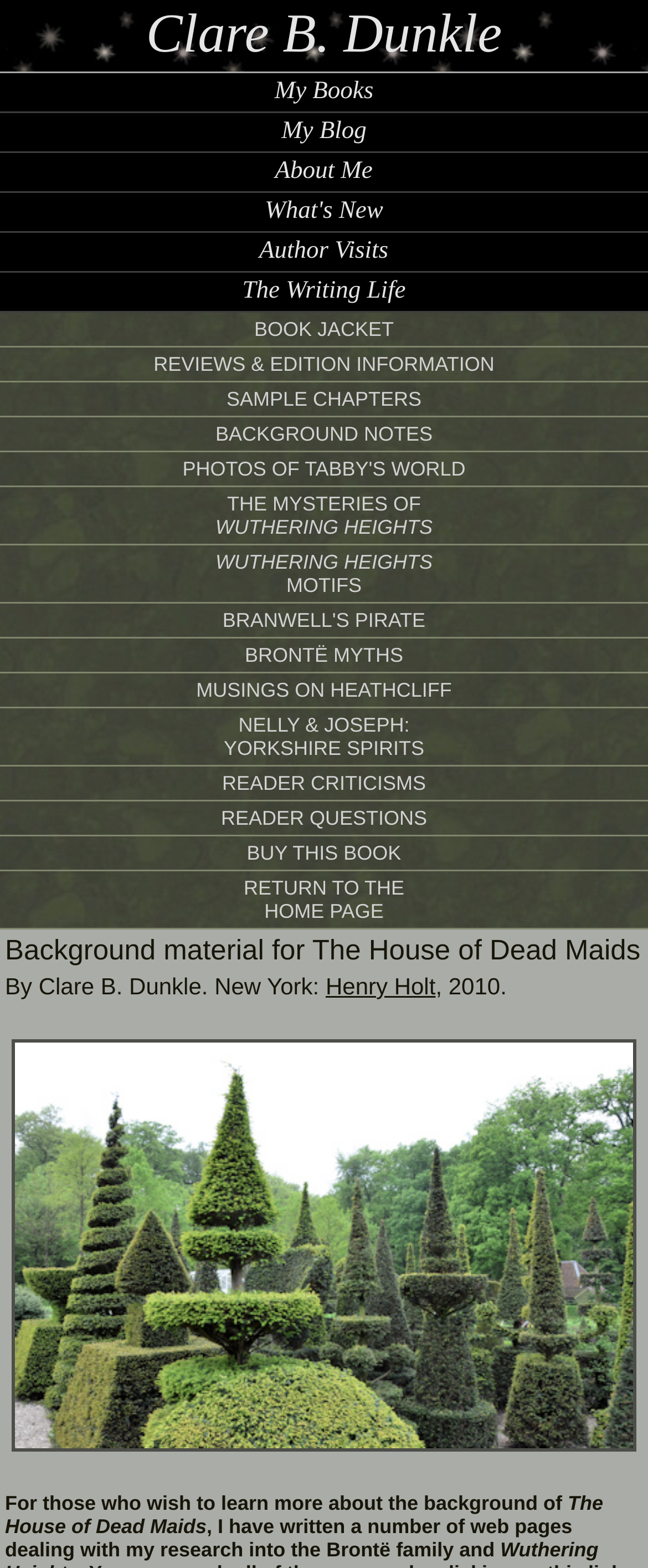Give a concise answer using only one word or phrase for this question:
What is the author's name?

Clare B. Dunkle